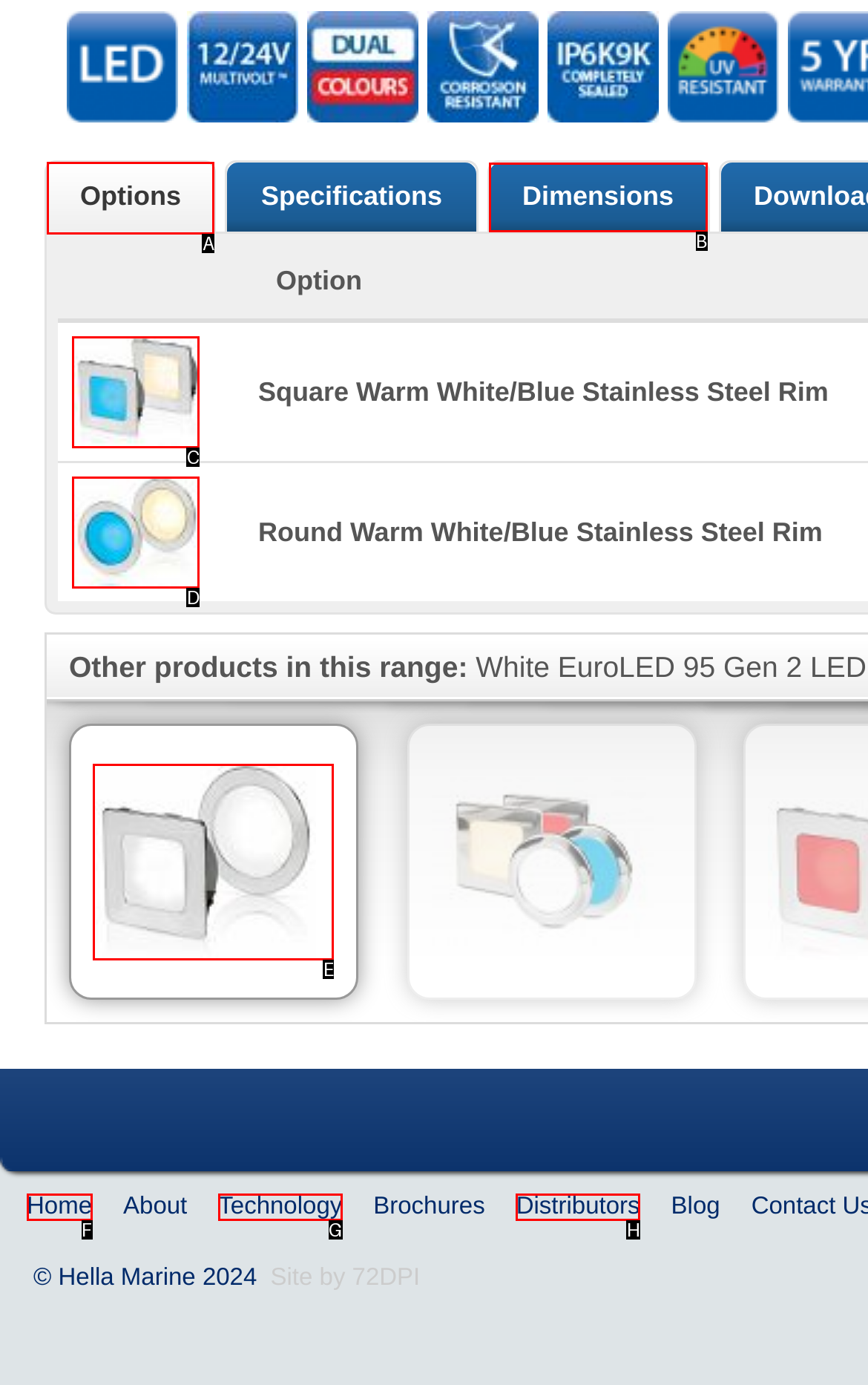Which lettered option should be clicked to perform the following task: click the 'Options' tab
Respond with the letter of the appropriate option.

A